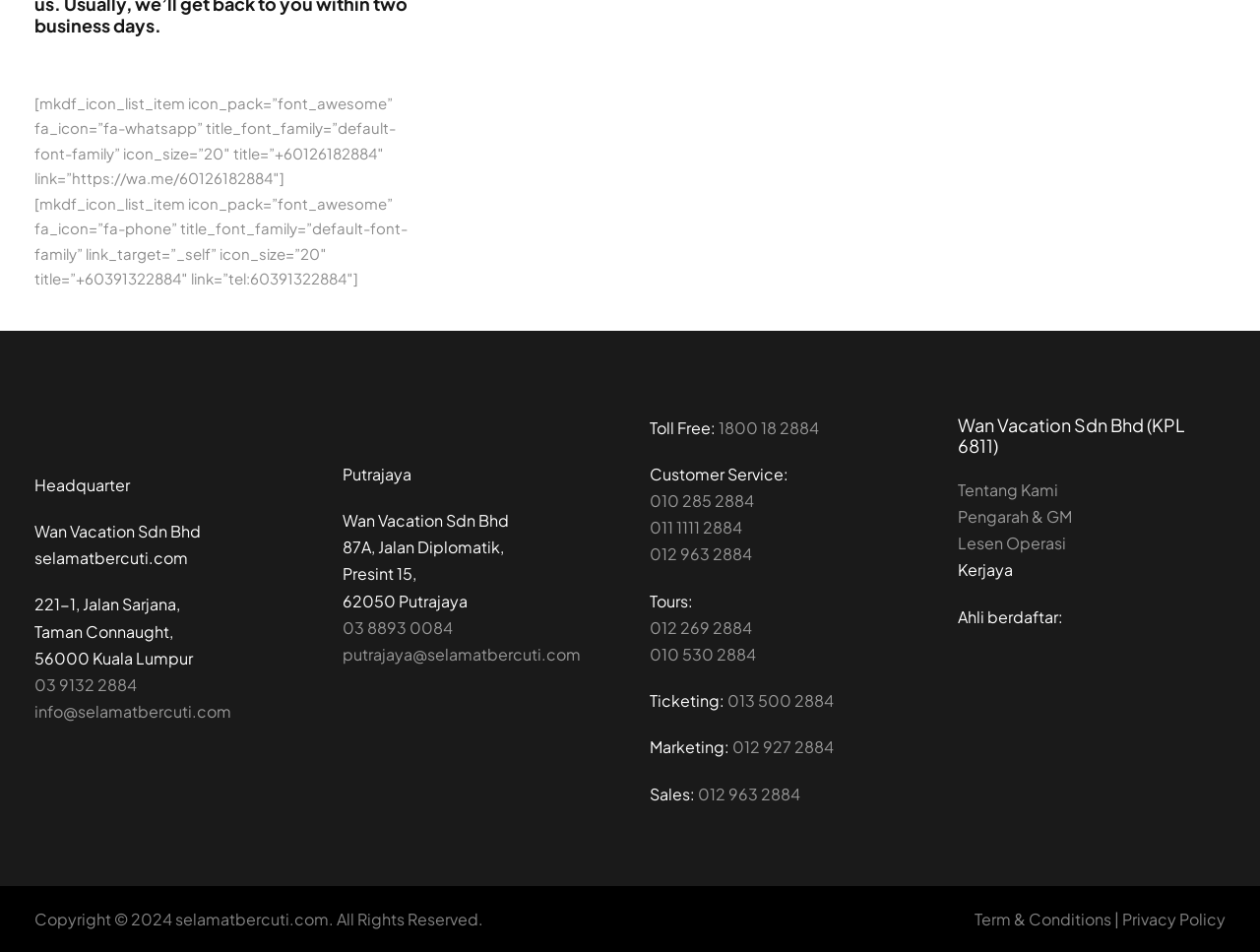Provide your answer in a single word or phrase: 
What is the email address for Putrajaya?

putrajaya@selamatbercuti.com